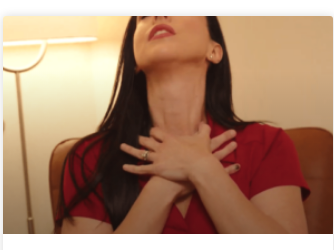Give a concise answer using one word or a phrase to the following question:
Is the atmosphere in the background cold?

No